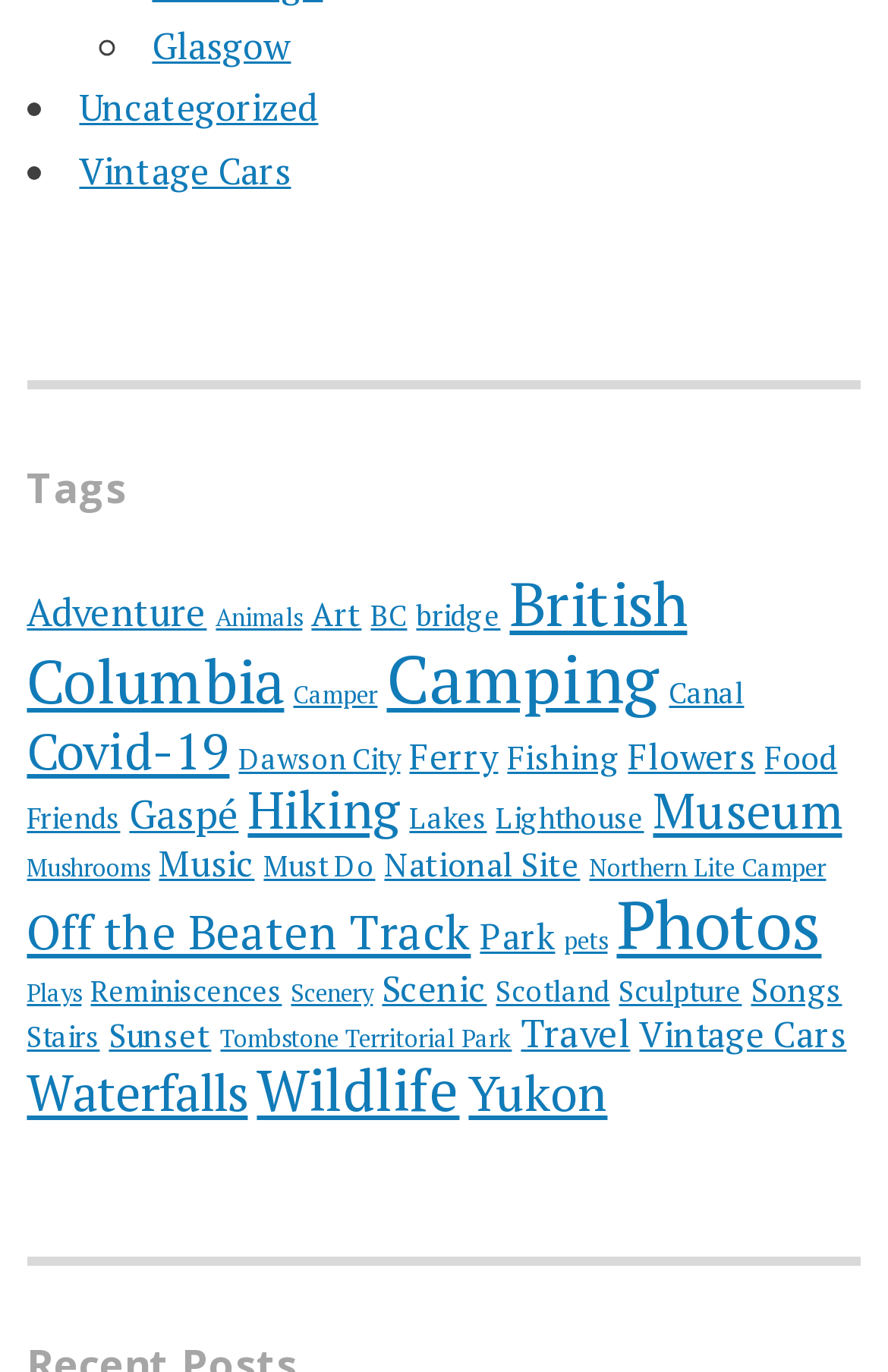Please identify the bounding box coordinates of the clickable area that will allow you to execute the instruction: "View the 'Camping' tag".

[0.435, 0.464, 0.743, 0.527]